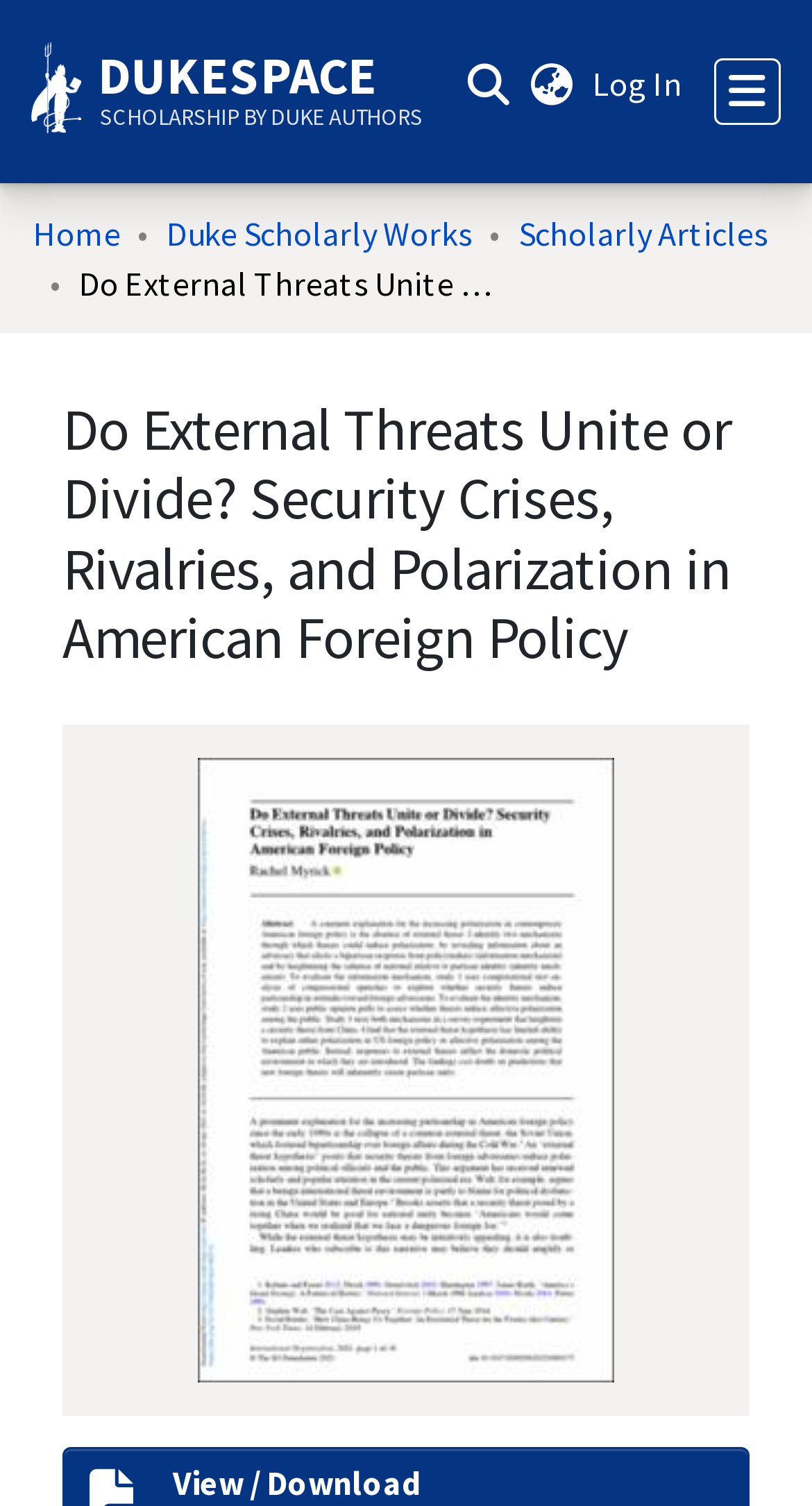What is the name of the university library?
Using the visual information, answer the question in a single word or phrase.

Duke University Libraries